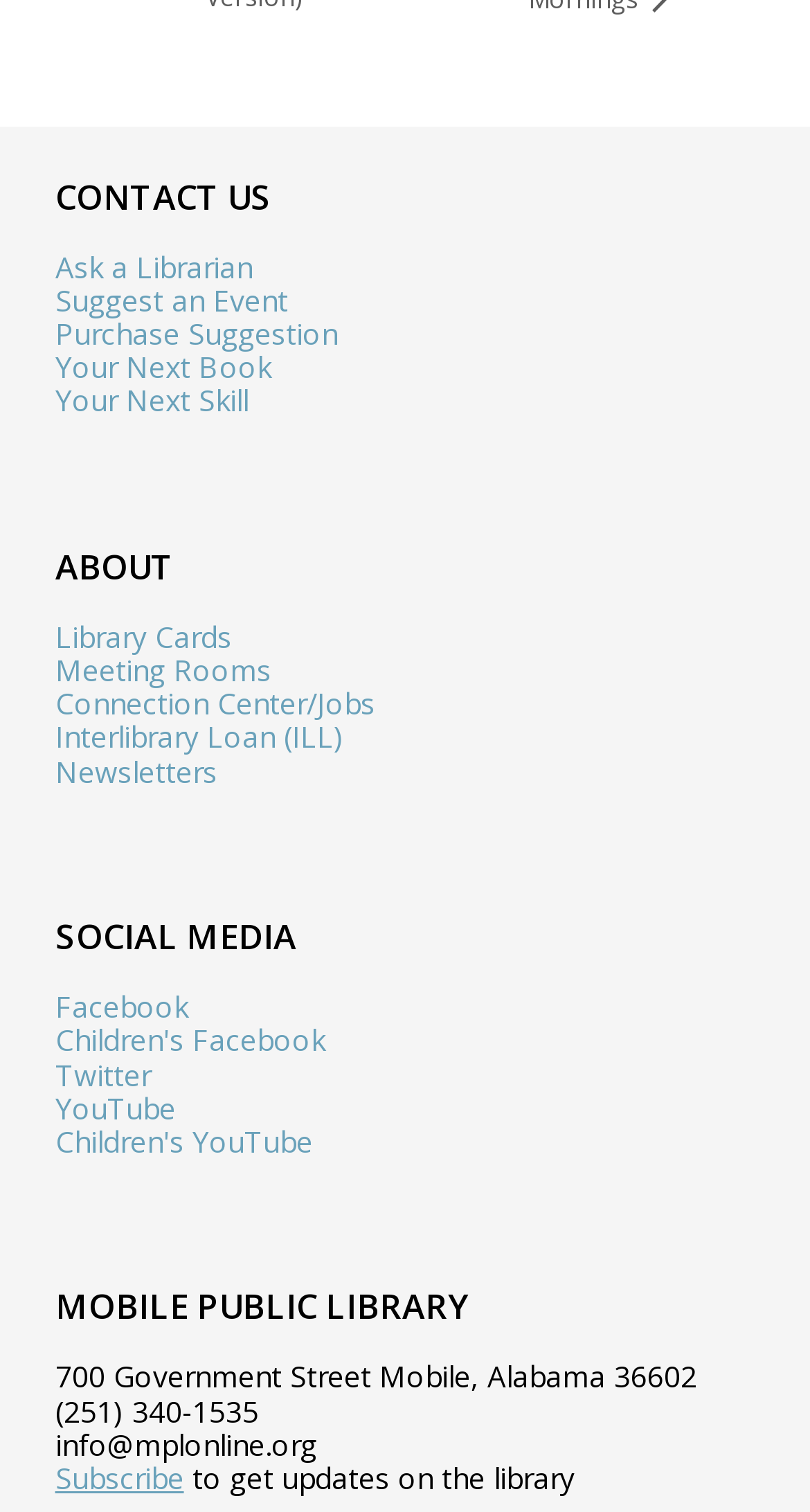Identify the coordinates of the bounding box for the element that must be clicked to accomplish the instruction: "Suggest an event".

[0.068, 0.186, 0.355, 0.212]